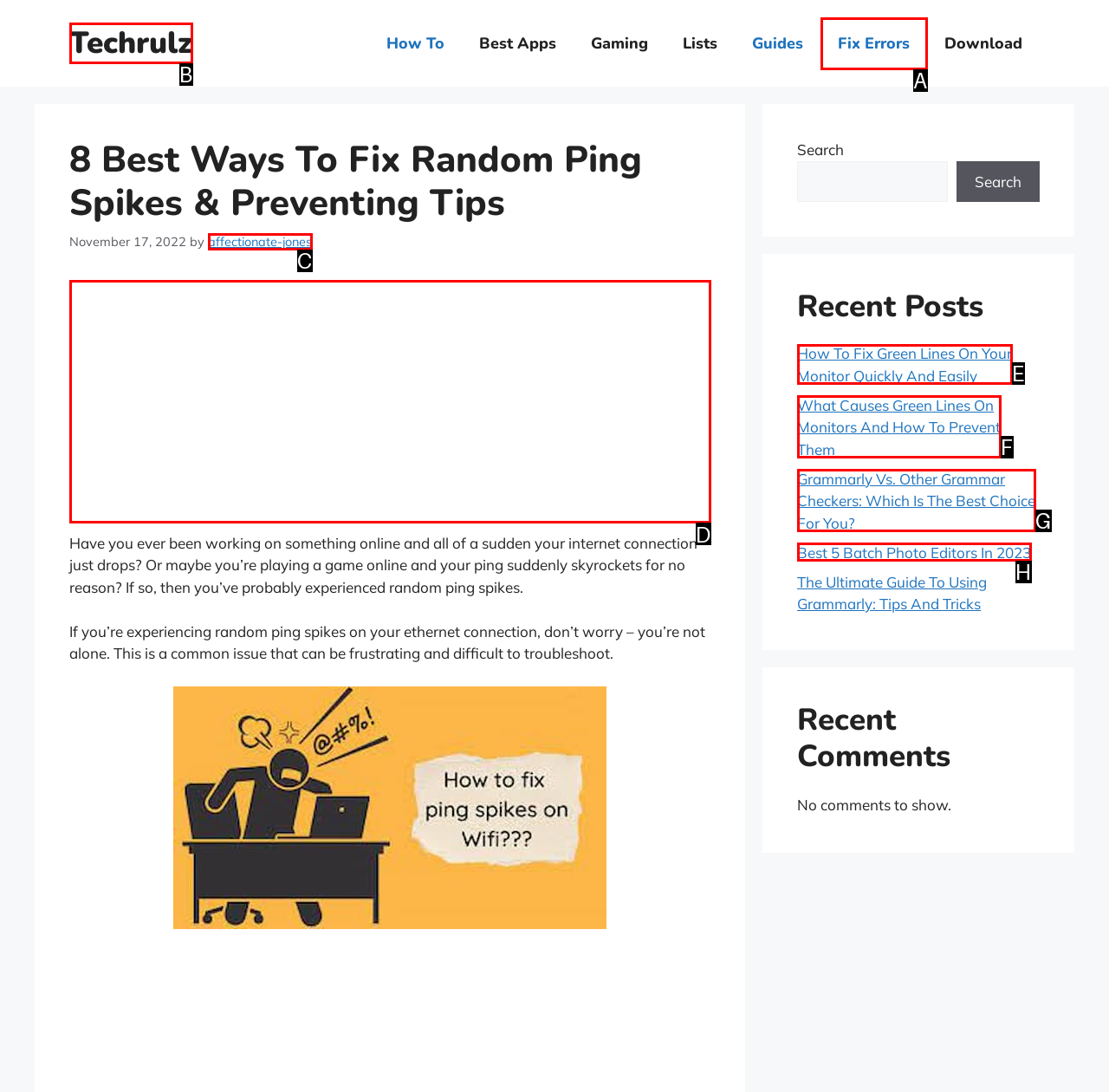Looking at the description: aria-label="Advertisement" name="aswift_1" title="Advertisement", identify which option is the best match and respond directly with the letter of that option.

D